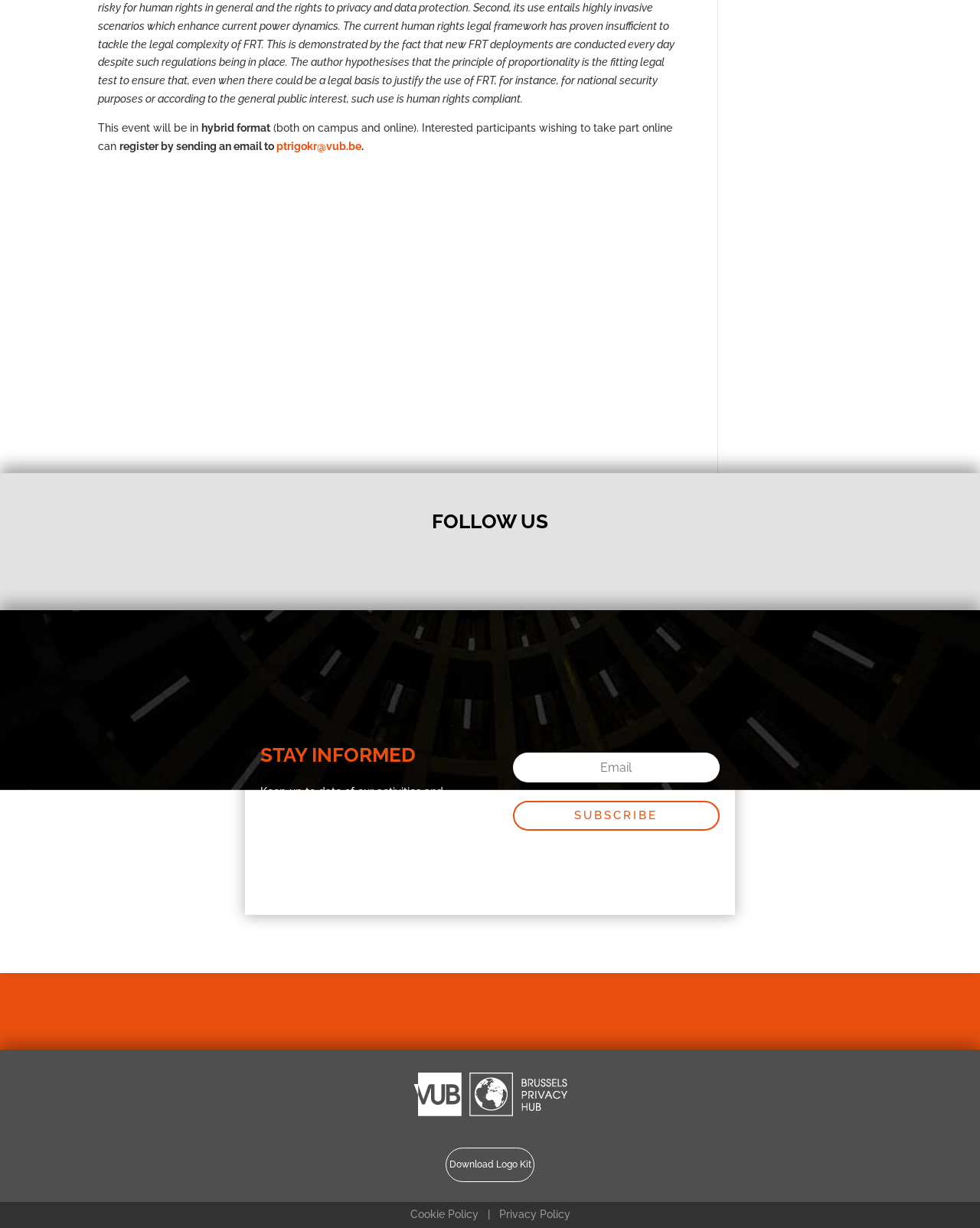Identify the bounding box of the HTML element described here: "Privacy Policy". Provide the coordinates as four float numbers between 0 and 1: [left, top, right, bottom].

[0.509, 0.984, 0.582, 0.994]